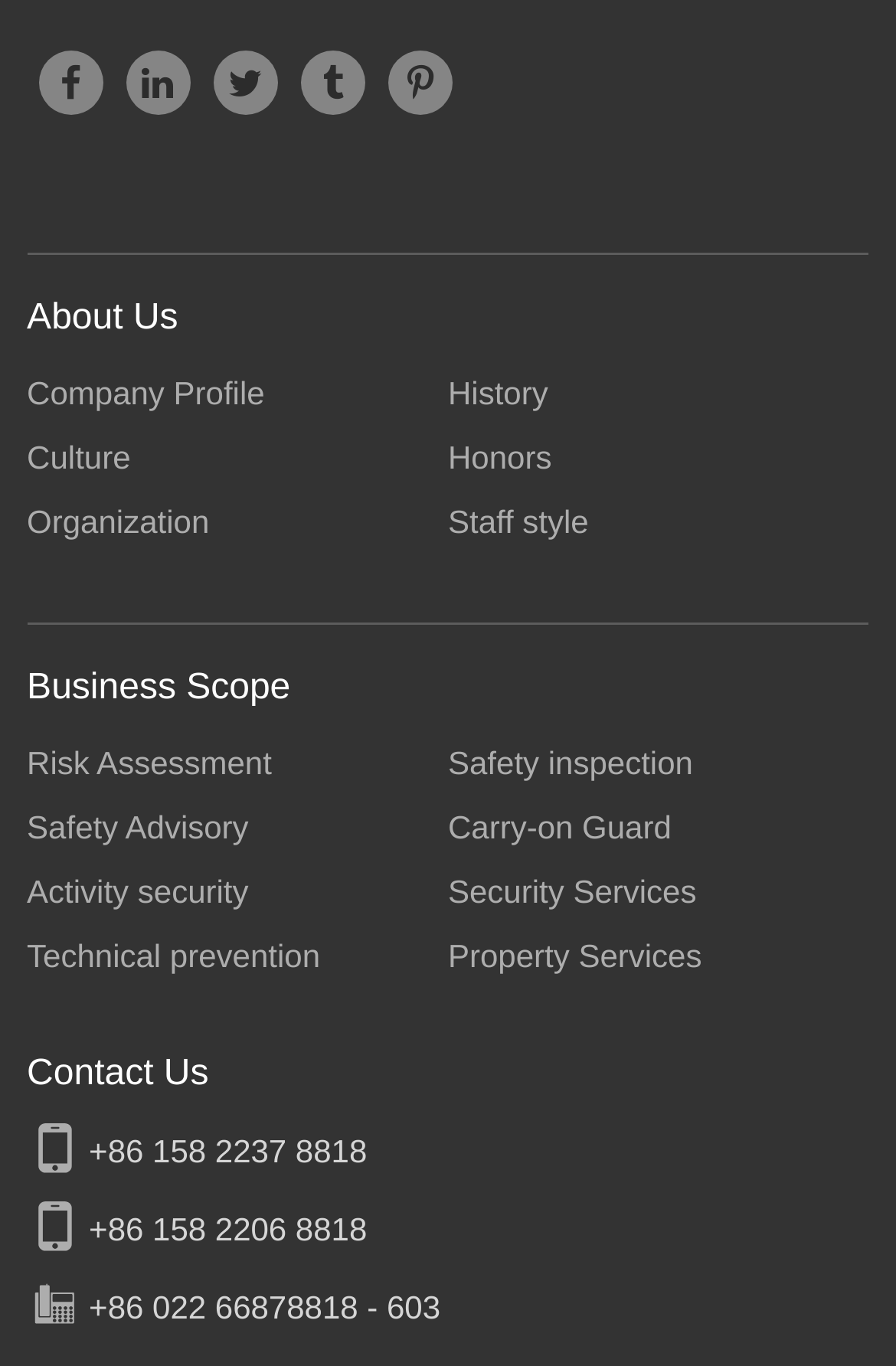Identify the bounding box coordinates of the region I need to click to complete this instruction: "Contact us through +86 158 2237 8818".

[0.099, 0.829, 0.41, 0.855]